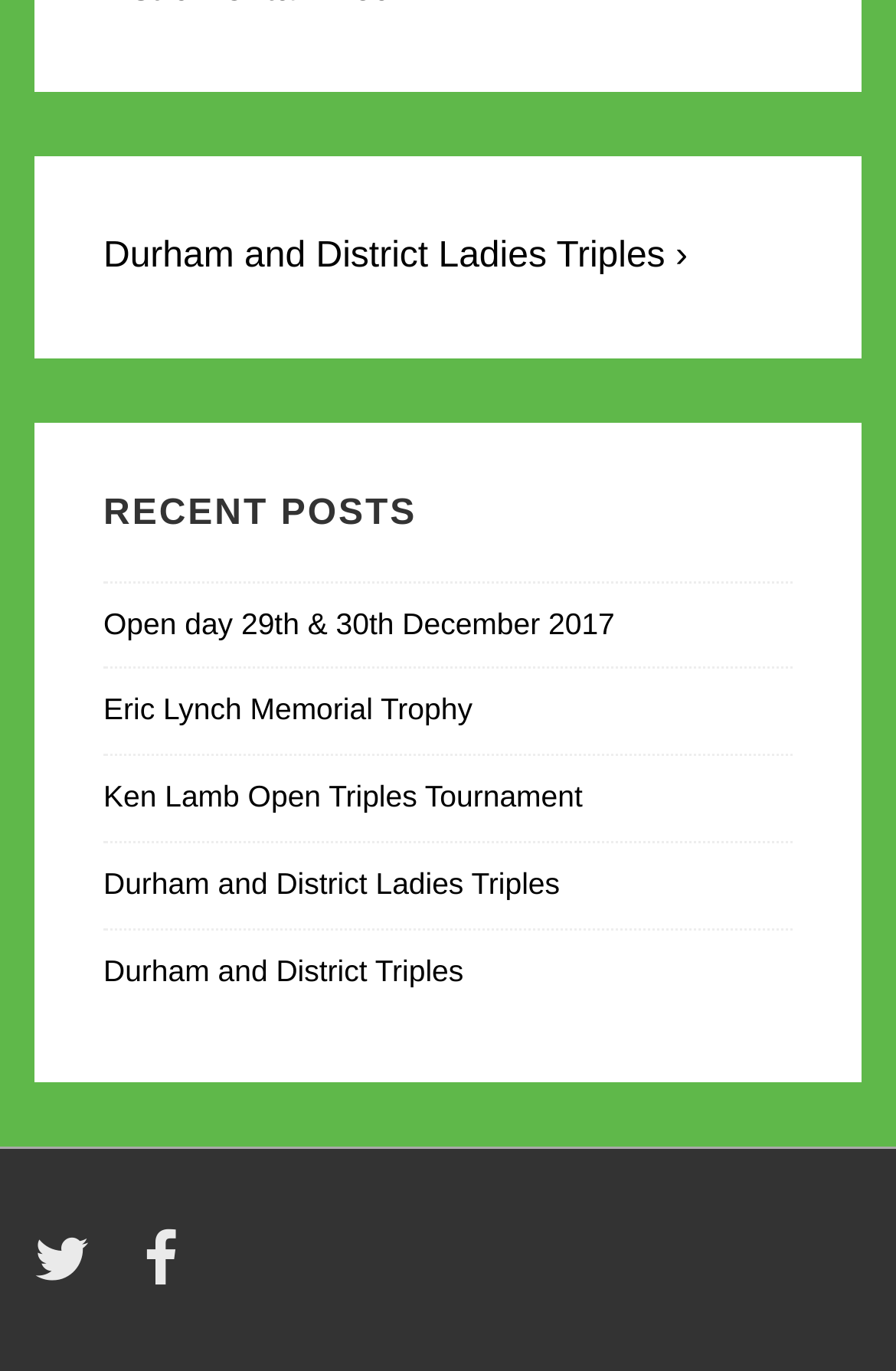Locate the bounding box coordinates of the region to be clicked to comply with the following instruction: "Click on the 'Next Post' link". The coordinates must be four float numbers between 0 and 1, in the form [left, top, right, bottom].

[0.115, 0.173, 0.767, 0.201]